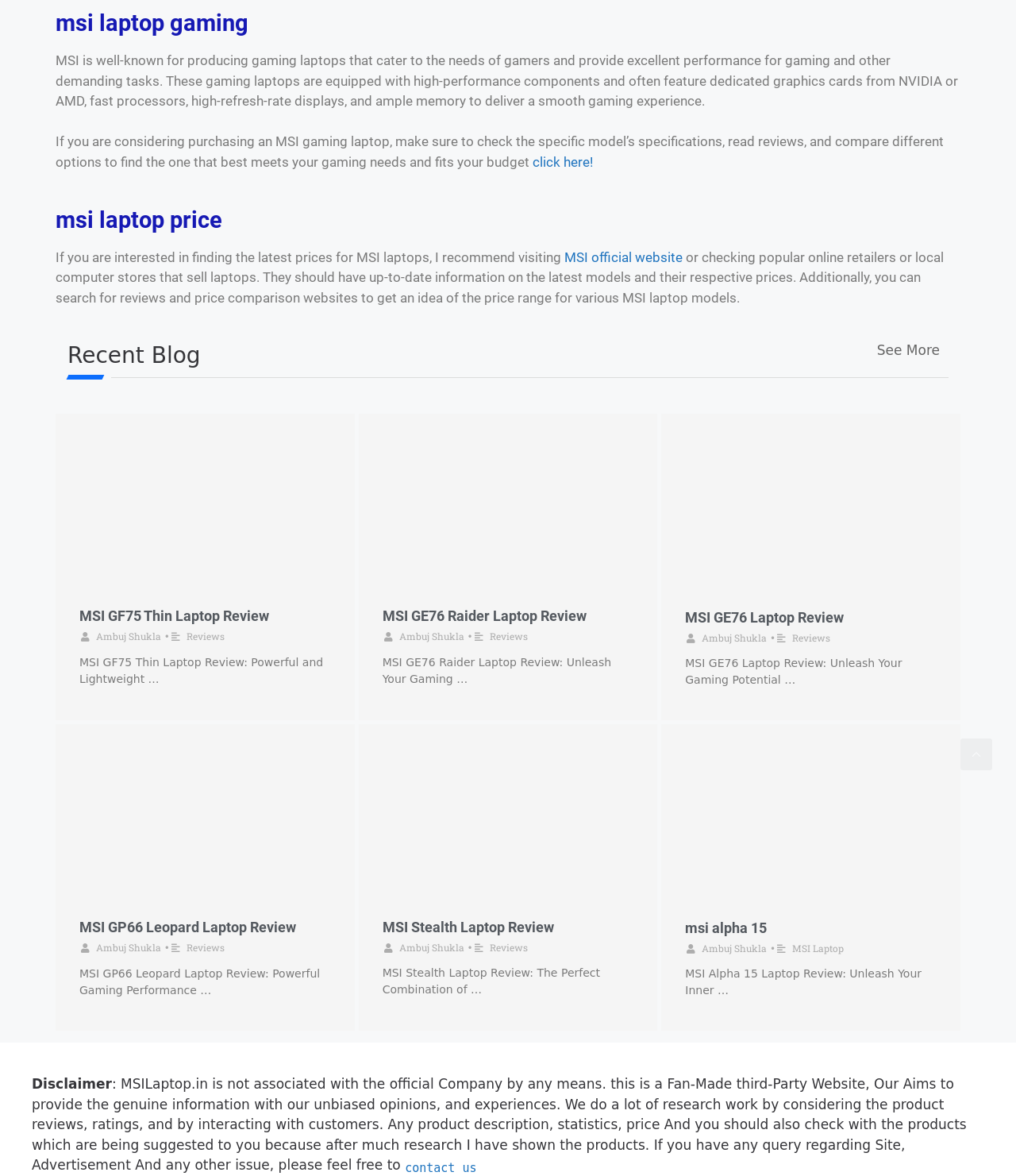Respond concisely with one word or phrase to the following query:
Who is the author of the laptop reviews on this webpage?

Ambuj Shukla